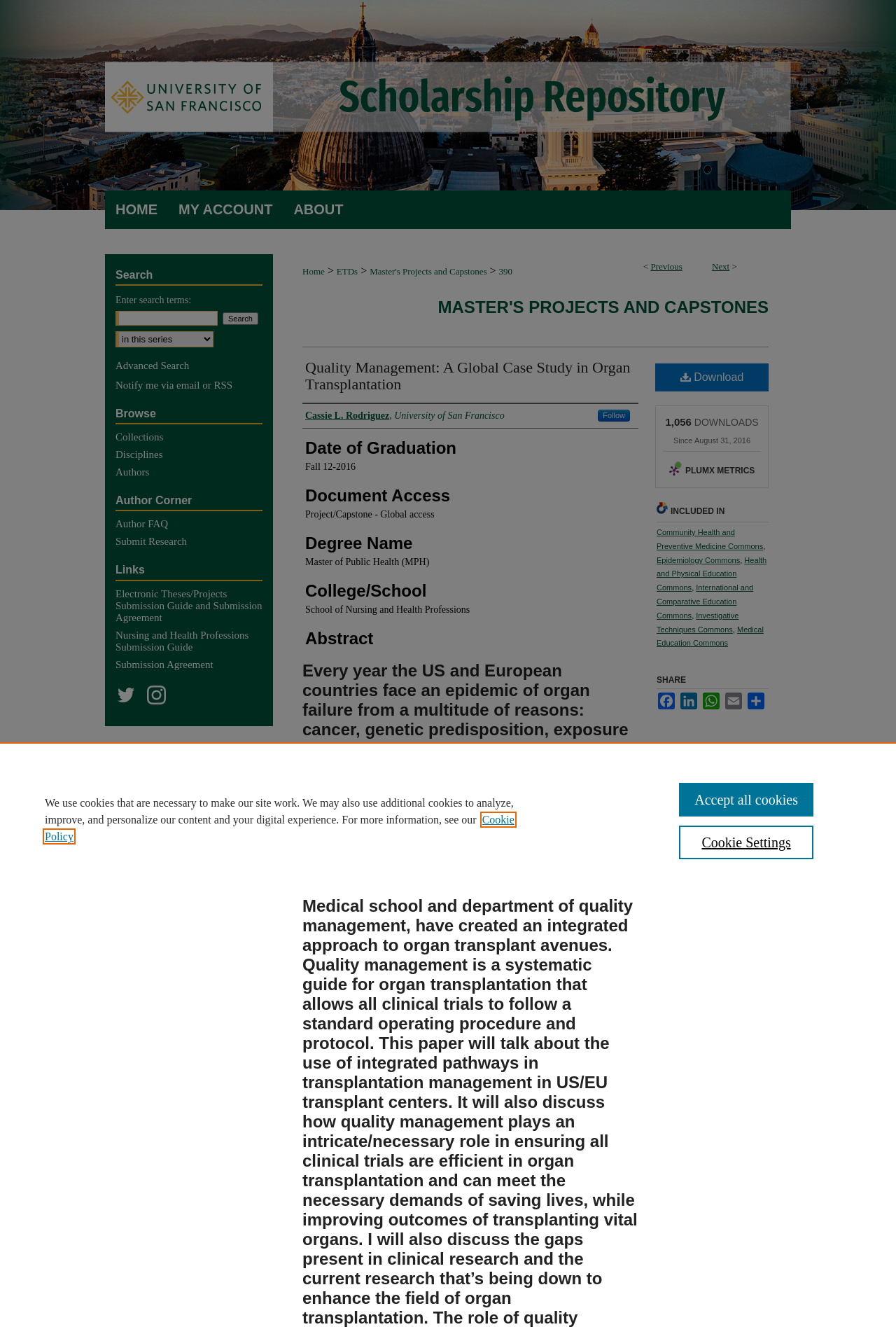Give a complete and precise description of the webpage's appearance.

This webpage is a digital repository for a master's project titled "Quality Management: A Global Case Study in Organ Transplantation" by Cassie L. Rodriguez. At the top, there is a navigation menu with links to "Menu", "HOME", "MY ACCOUNT", and "ABOUT". Below this, there is a breadcrumb navigation with links to "Home", "ETDs", "Master's Projects and Capstones", and "390". 

The main content of the page is divided into sections. The first section displays the title of the project, "Quality Management: A Global Case Study in Organ Transplantation", and the author's name, Cassie L. Rodriguez. Below this, there are sections for "Date of Graduation", "Document Access", "Degree Name", "College/School", and "Abstract". 

On the right side of the page, there are links to download the project, view PlumX metrics, and share the project on various social media platforms. There is also a section displaying the number of downloads and the date since the project was made available.

At the bottom of the page, there is a complementary section with a search bar, allowing users to search for specific terms. Below this, there are links to browse collections, disciplines, authors, and to access the author corner, which includes FAQs and submission guides. There are also links to external resources, such as Twitter, and a University of San Francisco logo is displayed at the top left corner of the page.